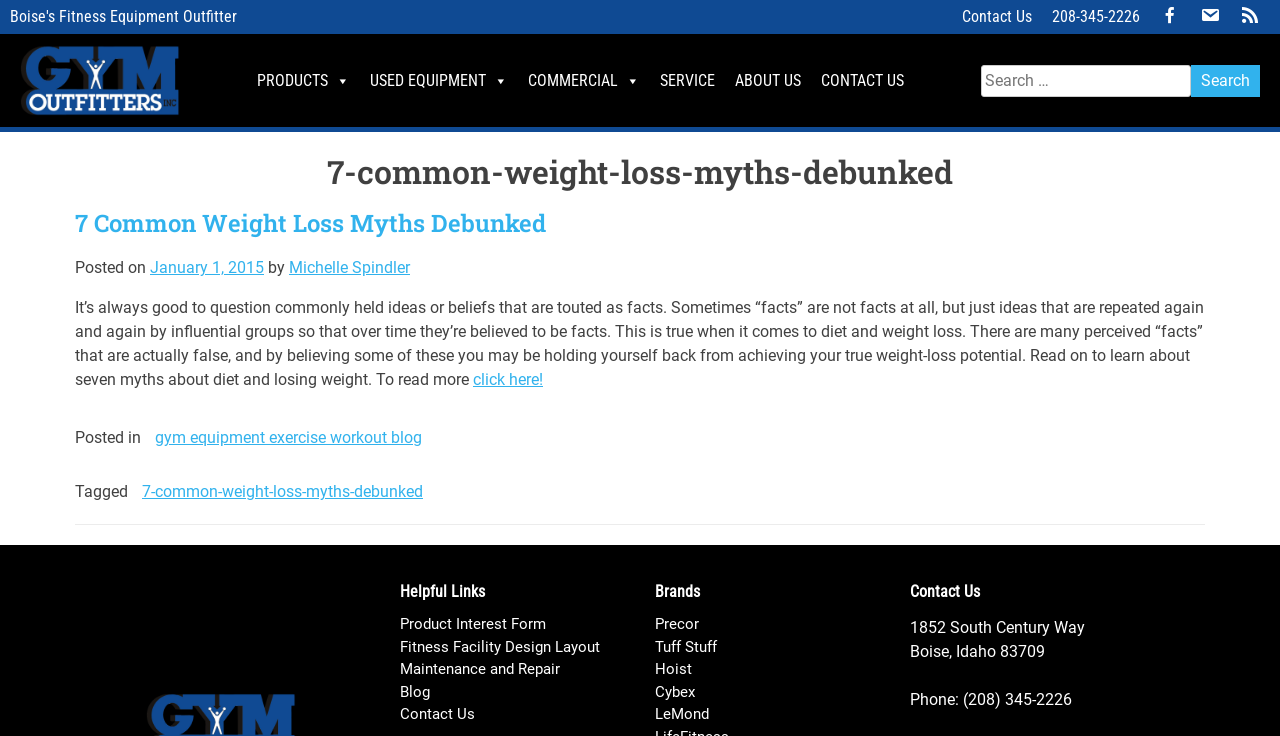What is the title of the article?
Give a detailed and exhaustive answer to the question.

I found the title of the article by looking at the main heading of the webpage, which is '7 Common Weight Loss Myths Debunked'. This heading is located at the top of the article section.